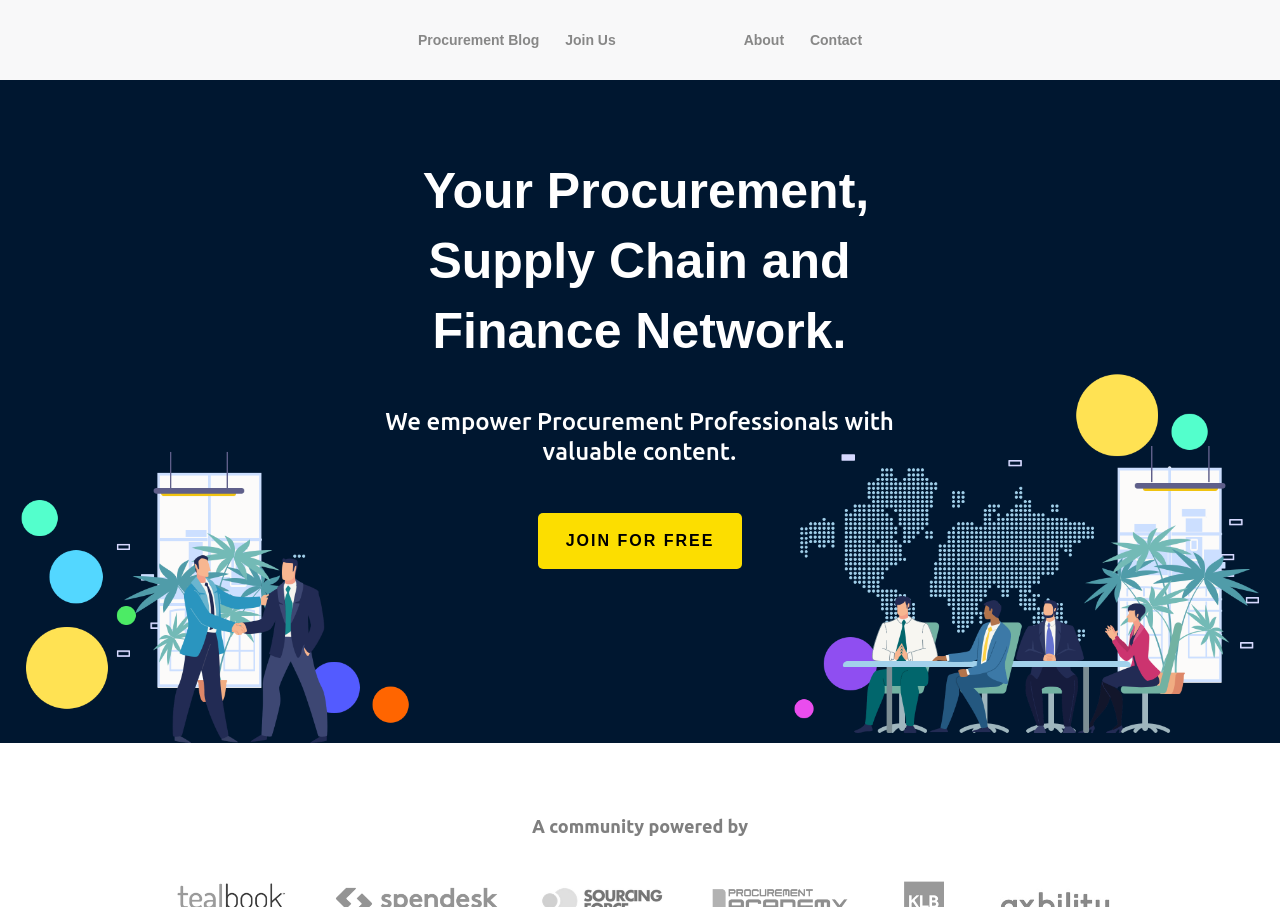Please give a one-word or short phrase response to the following question: 
What is the name of the community?

TPN Procurement Network